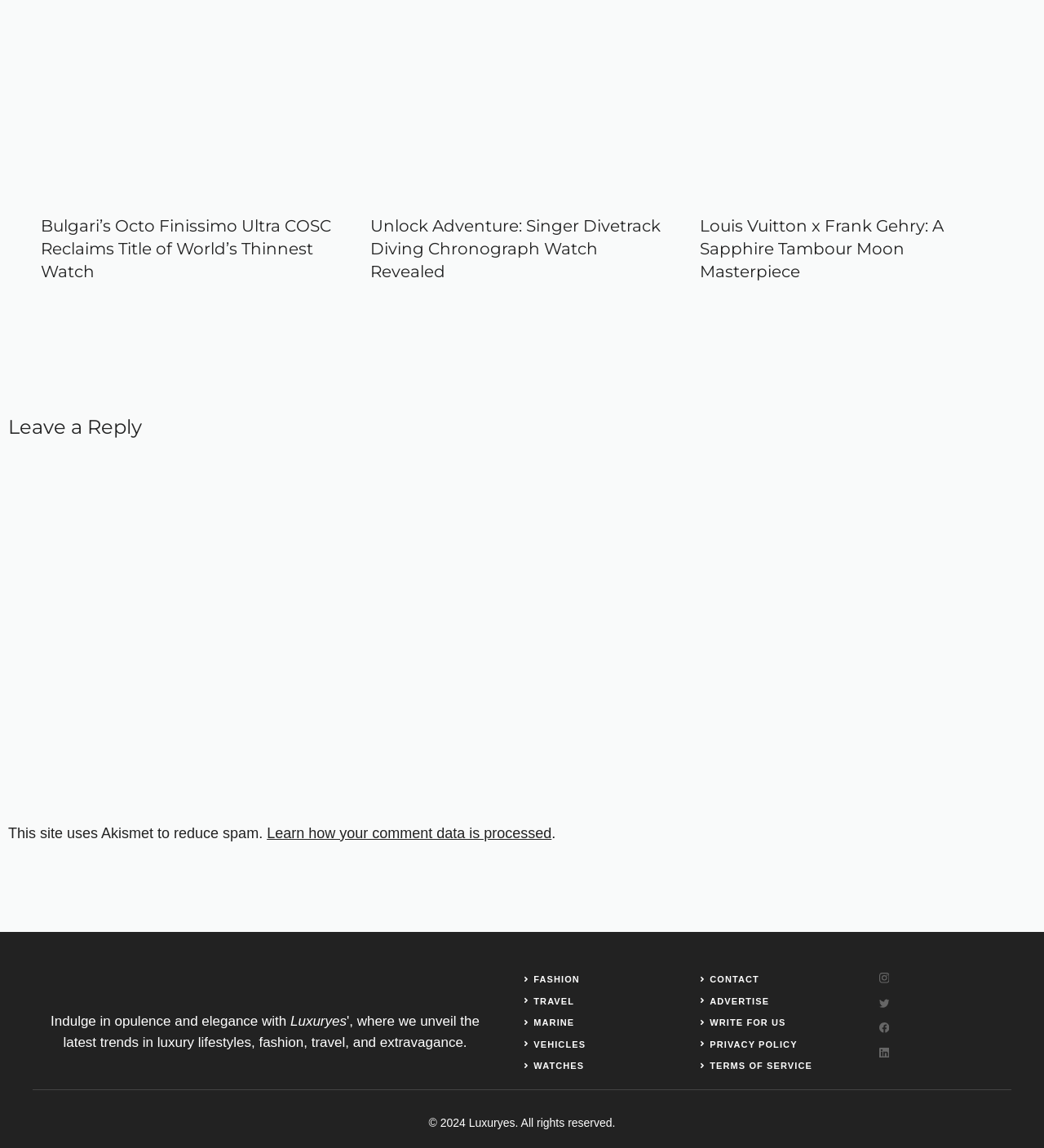Refer to the image and answer the question with as much detail as possible: What is the copyright year of the website?

I found the copyright information in the footer section, where it says '© 2024 Luxuryes. All rights reserved'.